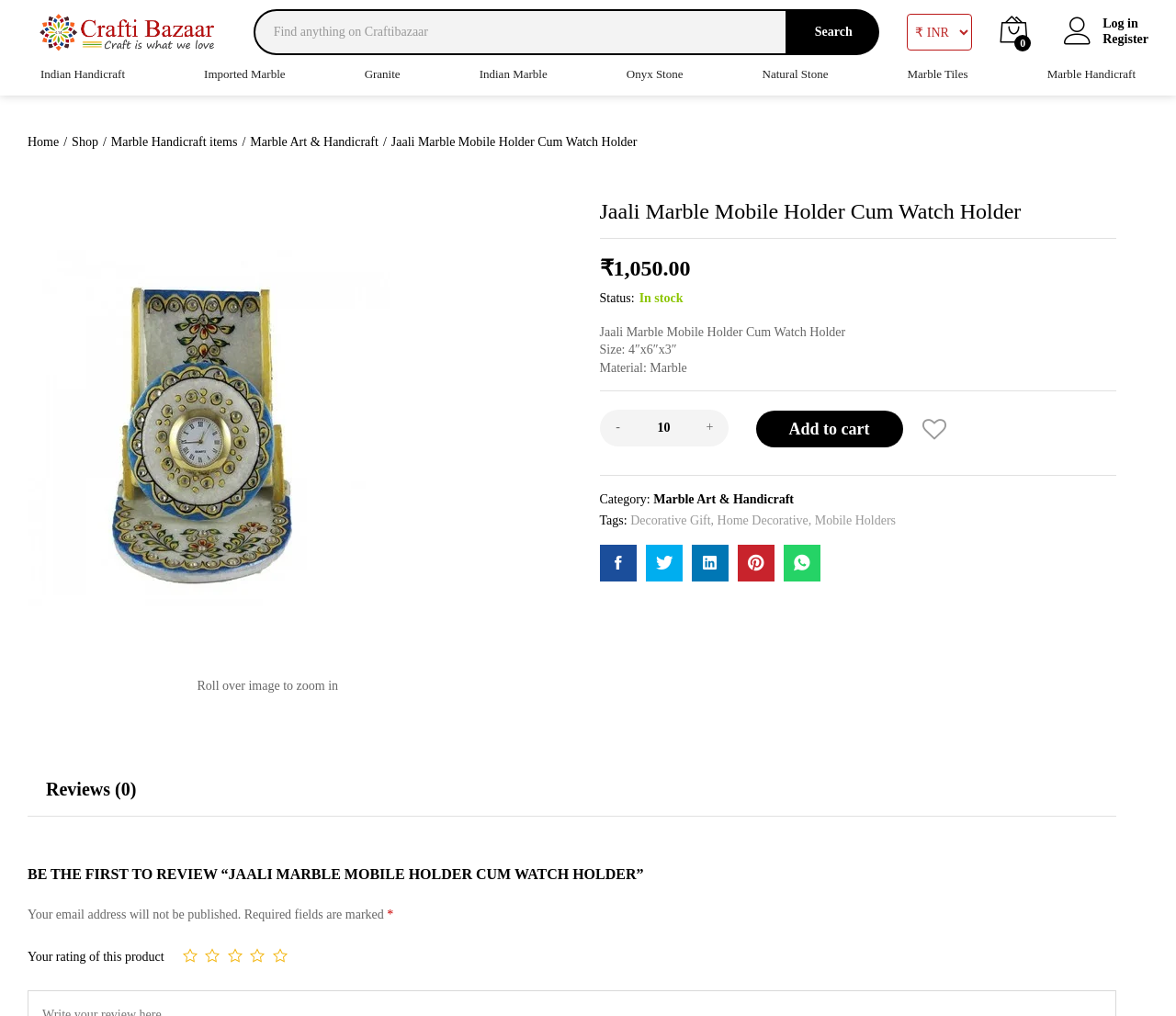Locate the bounding box coordinates of the item that should be clicked to fulfill the instruction: "Add to cart the Jaali Marble Mobile Holder Cum Watch Holder".

[0.643, 0.404, 0.768, 0.441]